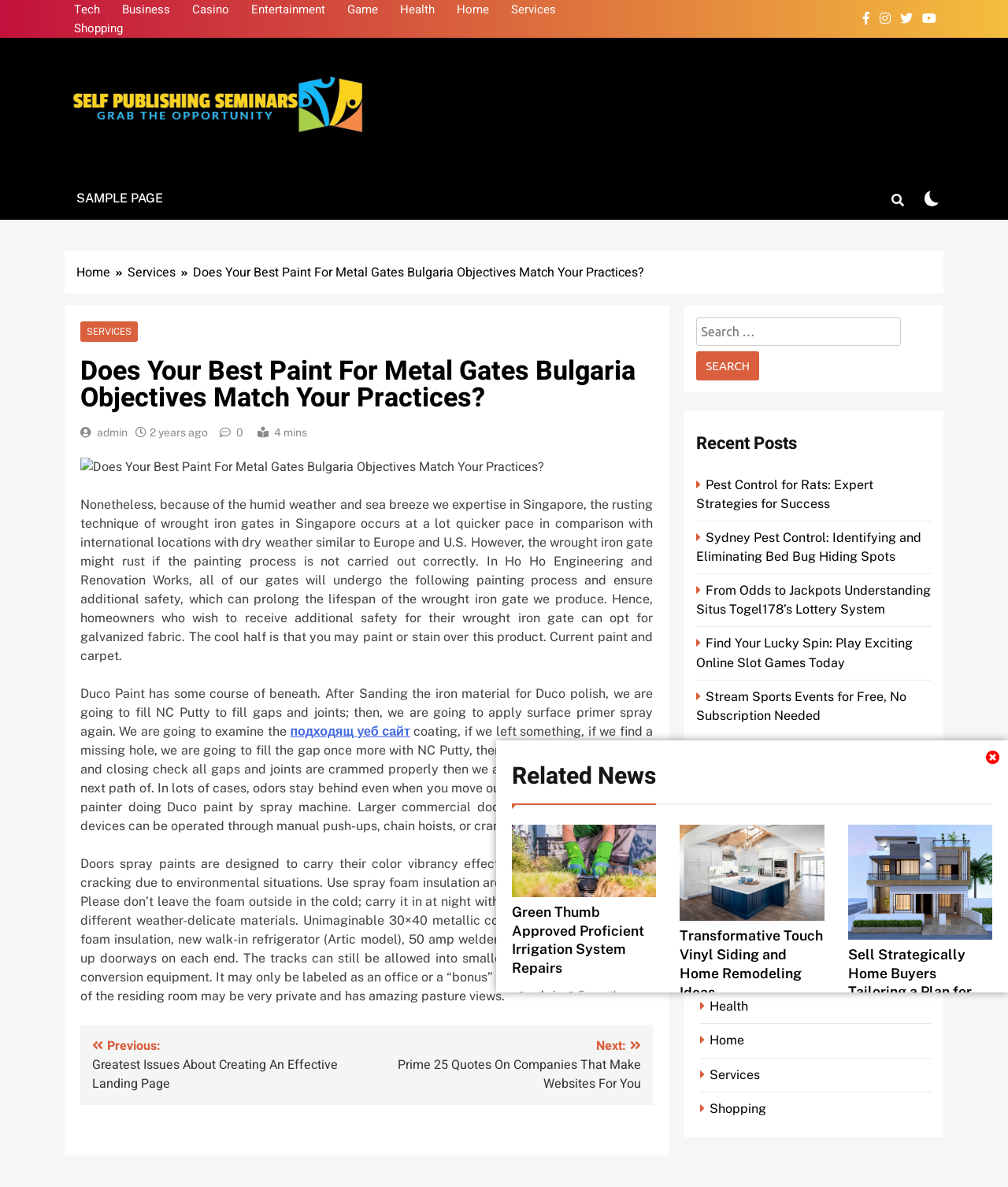Could you indicate the bounding box coordinates of the region to click in order to complete this instruction: "Learn about pains and treatments".

None